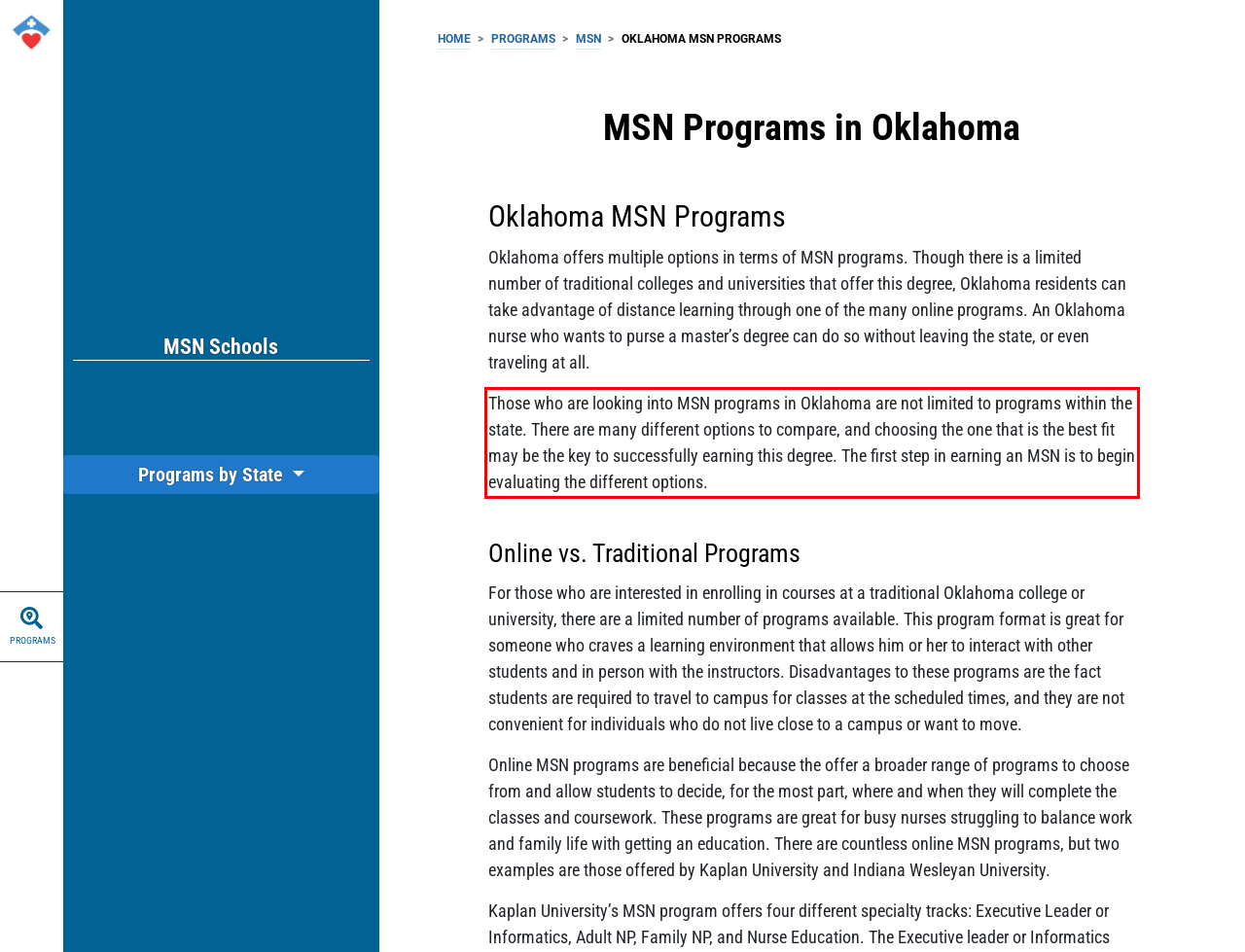Please look at the webpage screenshot and extract the text enclosed by the red bounding box.

Those who are looking into MSN programs in Oklahoma are not limited to programs within the state. There are many different options to compare, and choosing the one that is the best fit may be the key to successfully earning this degree. The first step in earning an MSN is to begin evaluating the different options.